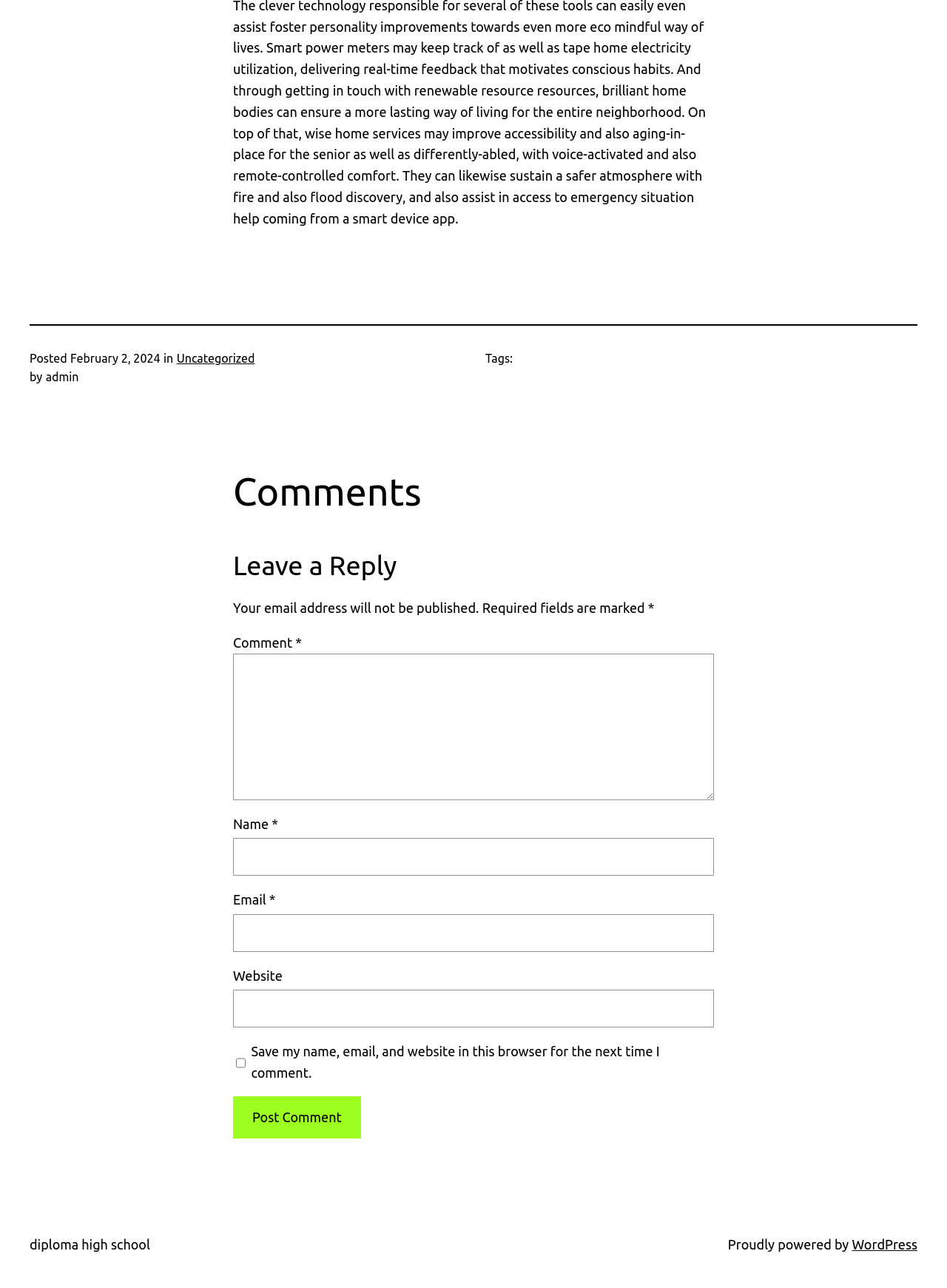Determine the bounding box coordinates of the target area to click to execute the following instruction: "Leave a comment."

[0.246, 0.425, 0.754, 0.454]